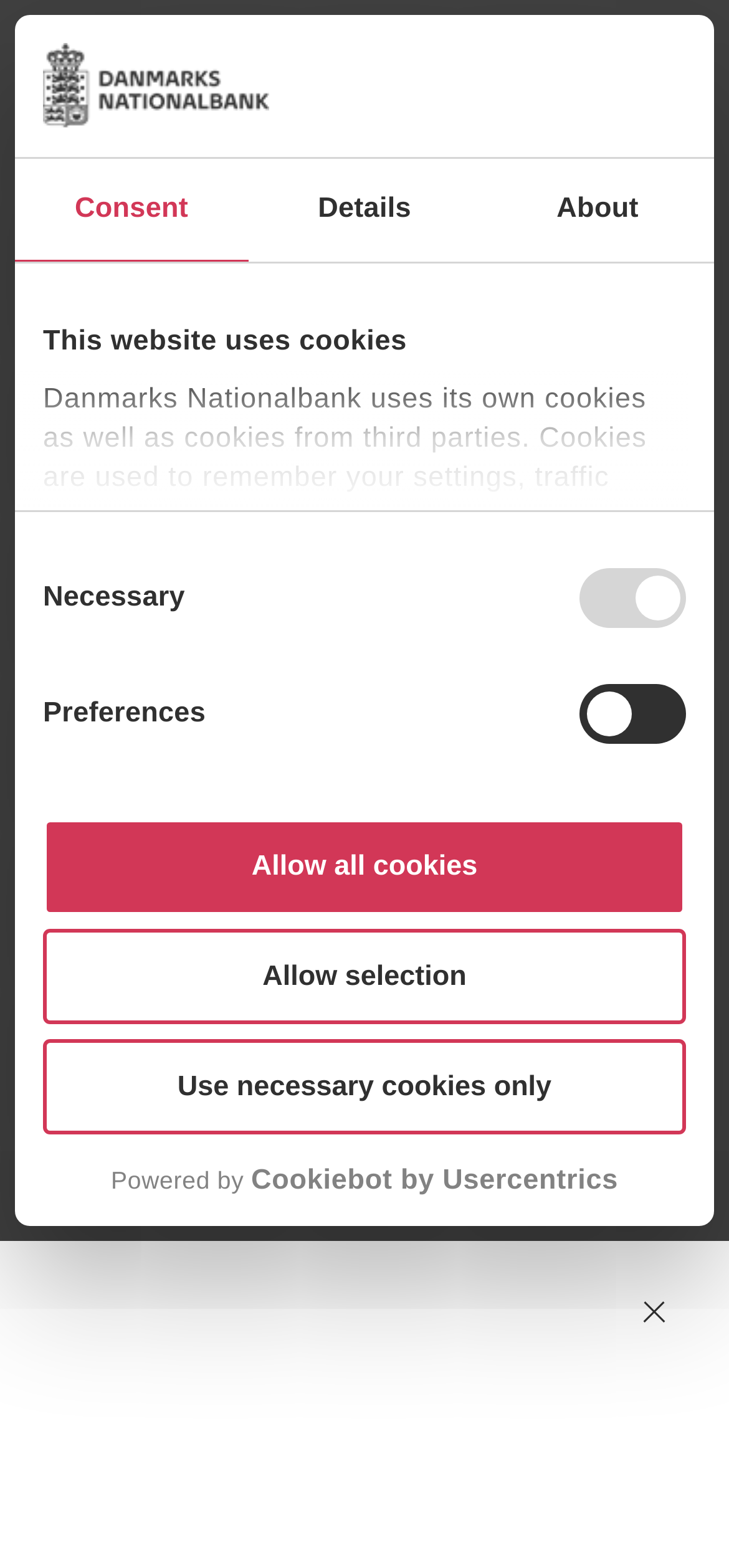Explain in detail what is displayed on the webpage.

This webpage is about the money and foreign-exchange markets during the crisis, specifically Part 1. At the top left corner, there is a logo of Danmarks Nationalbank, which is a link that opens in a new window. Next to the logo, there is a tab list with three tabs: "Consent", "Details", and "About", with "Consent" being the selected tab.

Below the tab list, there is a dialog box with a title "This website uses cookies" and a description explaining the use of cookies on the website. The dialog box also contains three links to read more about the use of cookies and processing of personal data.

Inside the dialog box, there is a consent selection section with four checkboxes: "Necessary", "Preferences", "Statistics", and "Marketing". Below the checkboxes, there are three buttons: "Use necessary cookies only", "Allow selection", and "Allow all cookies".

At the top right corner, there is a language selection section with two options: "English" and "Dansk". Next to the language selection, there is an "Open menu" button and an "Open search" button.

Below the language selection, there is a navigation section with breadcrumbs, which includes a link to the previous level and a button to open a footnote panel. The footnote panel has a title "OTHER PUBLICATIONS".

Further down, there is a time section displaying the date "08 August 2011". Finally, there is a main heading "The Money and Foreign-Exchange Markets during the Crisis - Part 1" that spans across the entire width of the page.